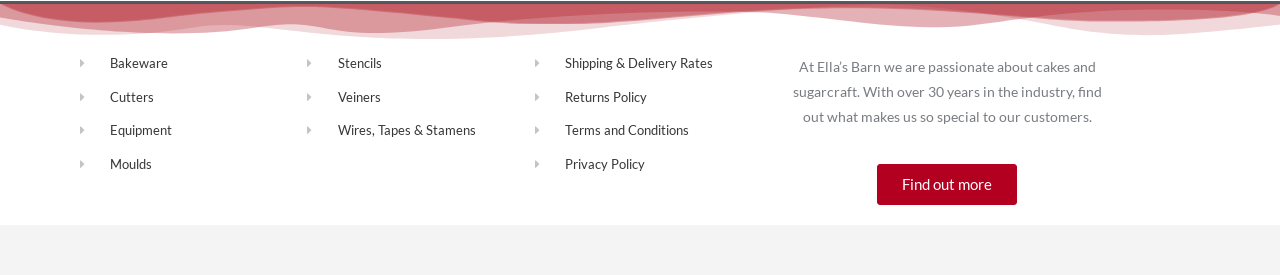Reply to the question with a single word or phrase:
What is Ella's Barn passionate about?

cakes and sugarcraft